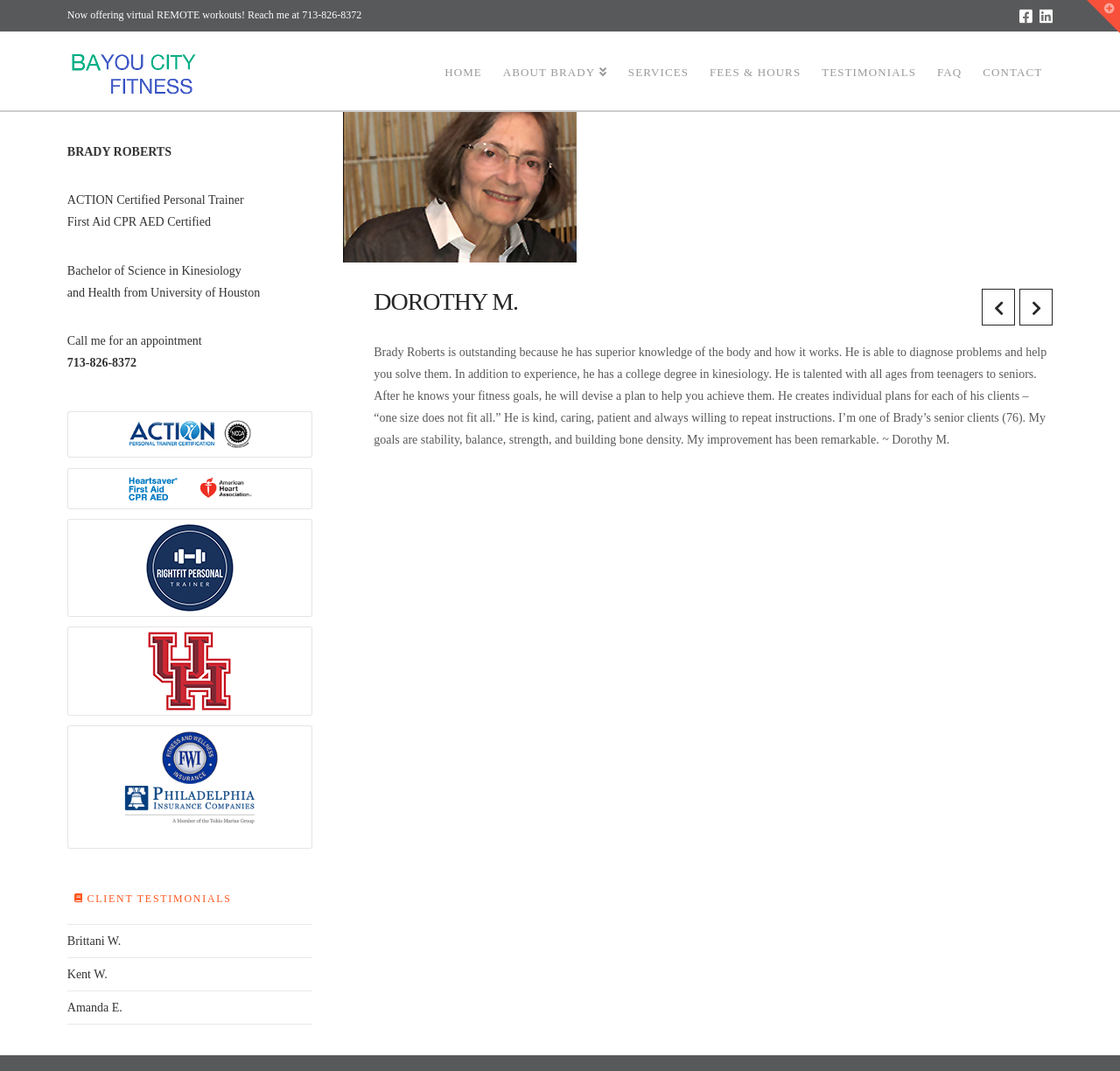What is the name of the client who wrote a testimonial about Brady Roberts?
Based on the screenshot, give a detailed explanation to answer the question.

The name of the client who wrote a testimonial about Brady Roberts is Dorothy M., which is mentioned in the webpage as 'DOROTHY M.'.